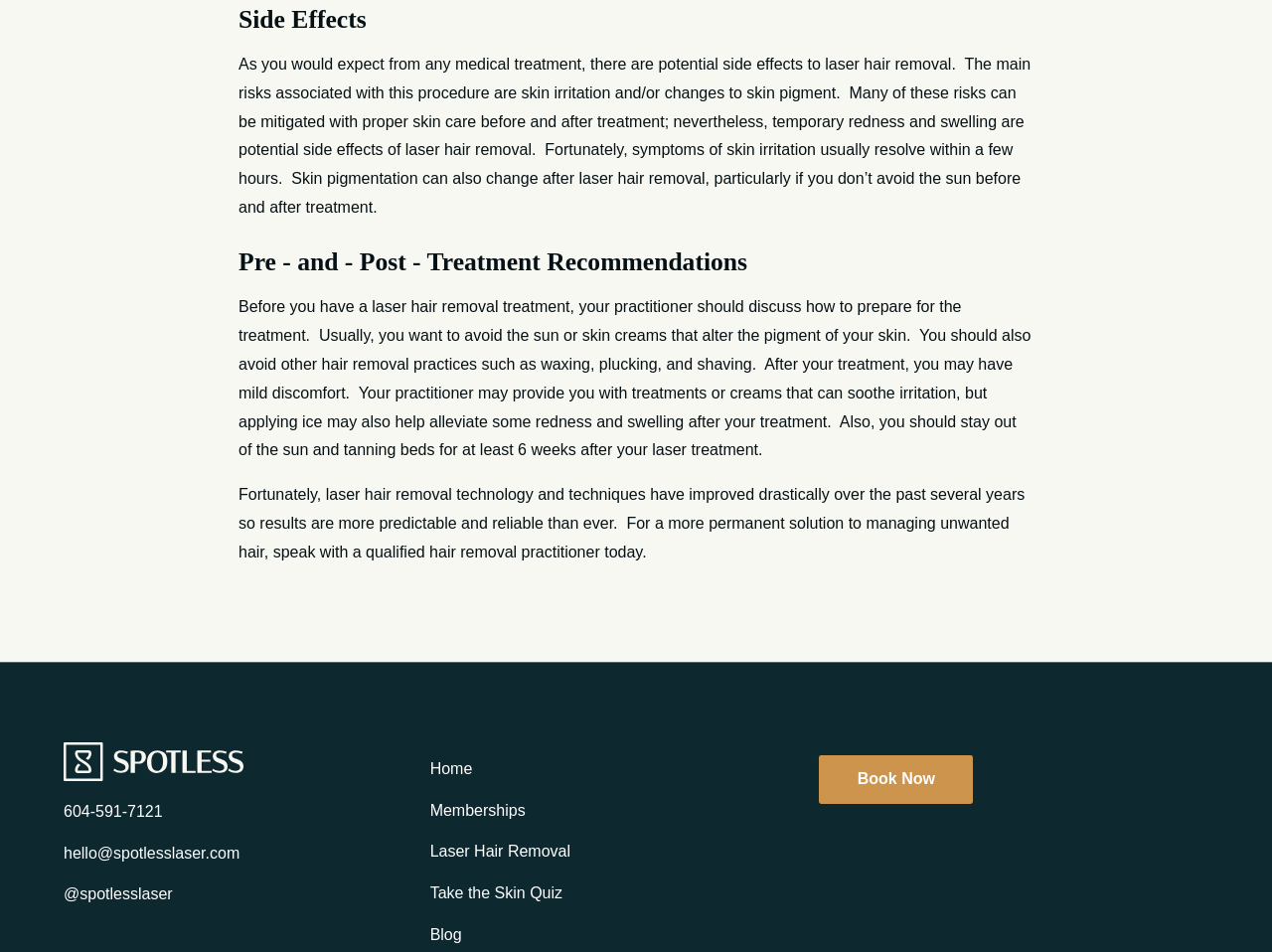Using floating point numbers between 0 and 1, provide the bounding box coordinates in the format (top-left x, top-left y, bottom-right x, bottom-right y). Locate the UI element described here: Book Now

[0.644, 0.766, 0.762, 0.817]